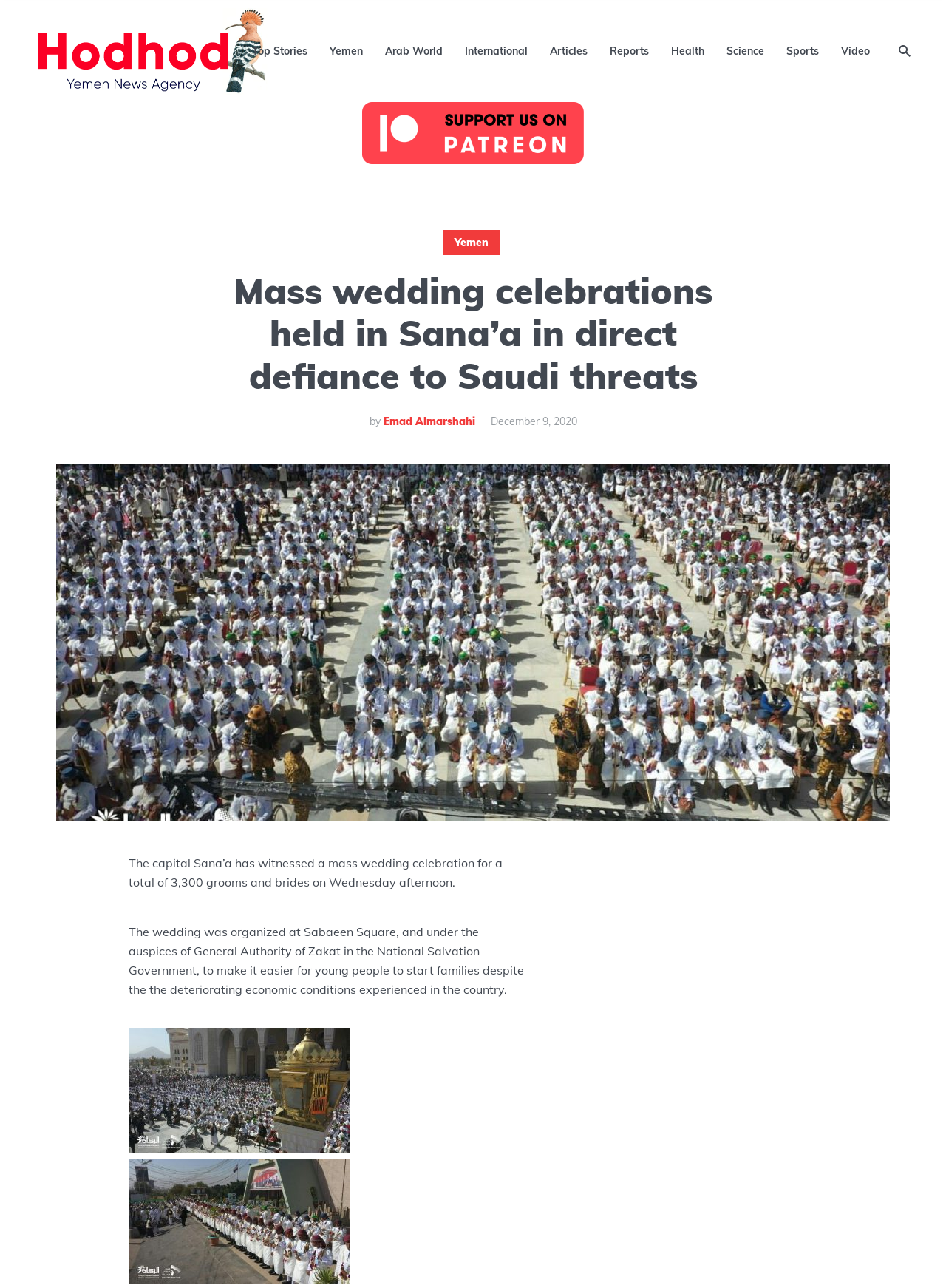Please provide a one-word or short phrase answer to the question:
When was the article published?

December 9, 2020